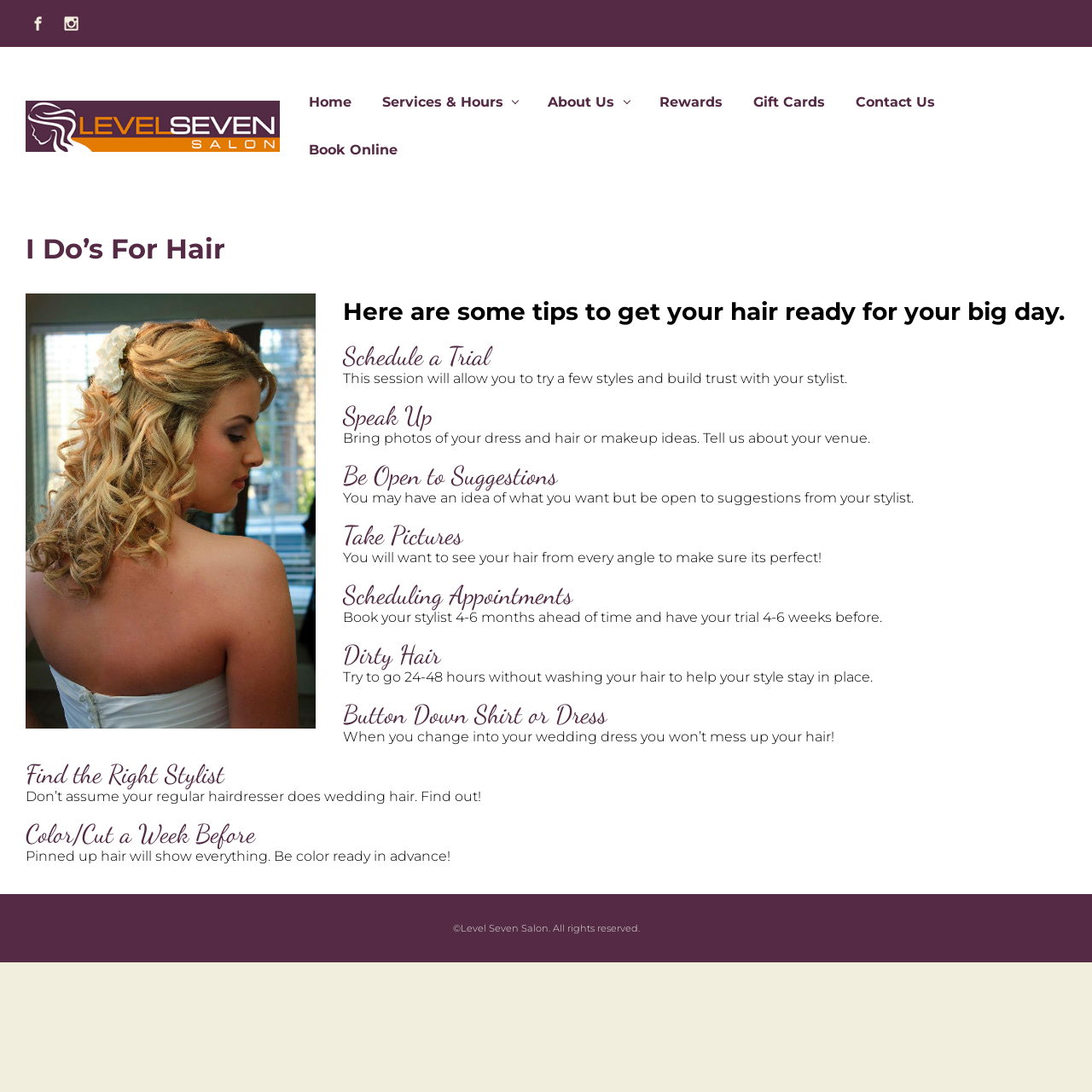Illustrate the webpage's structure and main components comprehensively.

The webpage is about "I Do's For Hair" at Level Seven Salon, a hair salon that provides services for weddings. At the top of the page, there are several links to navigate to different sections of the website, including "Home", "Services & Hours", "About Us", "Rewards", "Gift Cards", "Contact Us", and "Book Online". 

Below the navigation links, there is a large image of a bride, and a heading that reads "I Do's For Hair". The main content of the page is an article that provides tips for preparing hair for a wedding. The article is divided into several sections, each with a heading and a brief paragraph of text. The sections include "Schedule a Trial", "Speak Up", "Be Open to Suggestions", "Take Pictures", "Scheduling Appointments", "Dirty Hair", "Button Down Shirt or Dress", "Find the Right Stylist", "Color/Cut a Week Before". 

Each section provides a specific tip or piece of advice for the bride-to-be, such as scheduling a trial session with a stylist, being open to suggestions, and taking pictures of the hair from different angles. There are also two images on the page, one of the Level Seven Salon logo and another of a bride. 

At the bottom of the page, there is a copyright notice that reads "©Level Seven Salon. All rights reserved."